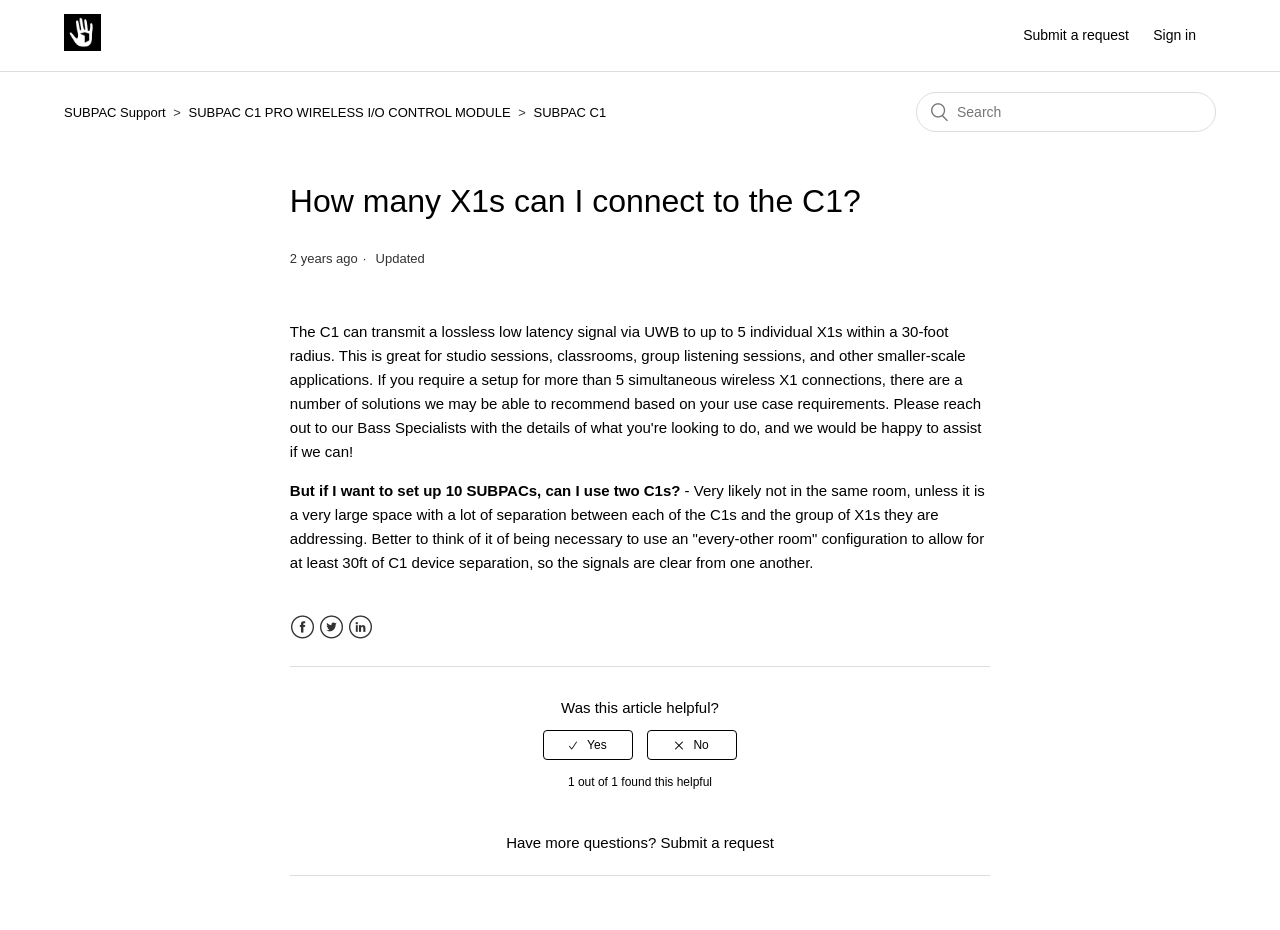Write an extensive caption that covers every aspect of the webpage.

This webpage is a support article from SUBPAC Support Help Center, with a title "How many X1s can I connect to the C1?". At the top left, there is a link to the SUBPAC Support Help Center home page, accompanied by a small image. On the top right, there are links to "Submit a request" and a "Sign in" button.

The main content area is divided into several sections. On the left, there is a navigation menu with links to different support topics, including "SUBPAC Support", "SUBPAC C1 PRO WIRELESS I/O CONTROL MODULE", and "SUBPAC C1". 

In the main article section, there is a heading "How many X1s can I connect to the C1?" followed by a timestamp "2 years ago" and an "Updated" label. The article content discusses the connection limitations of the C1 device, with a question and a detailed answer. The answer explains that it is unlikely to set up 10 SUBPACs with two C1s in the same room, and recommends an "every-other room" configuration to ensure clear signals.

At the bottom of the page, there is a footer section with social media links to Facebook, Twitter, and LinkedIn. Below that, there is a section asking "Was this article helpful?" with radio buttons to select "Yes" or "No". The current rating is displayed as "1 out of 1 found this helpful". Finally, there is a link to "Submit a request" for further assistance.